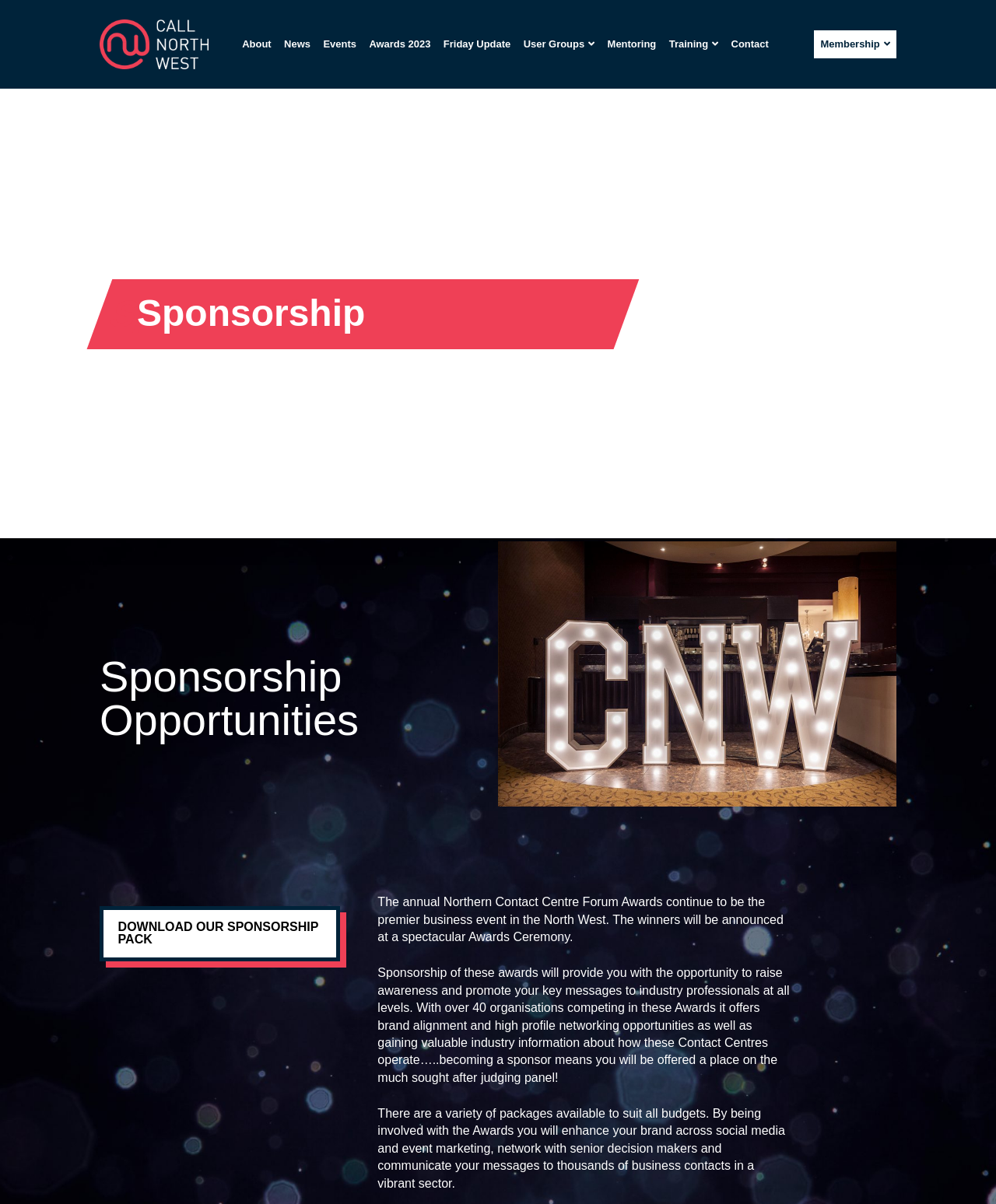Determine the bounding box for the UI element that matches this description: "Awards 2023".

[0.364, 0.025, 0.439, 0.048]